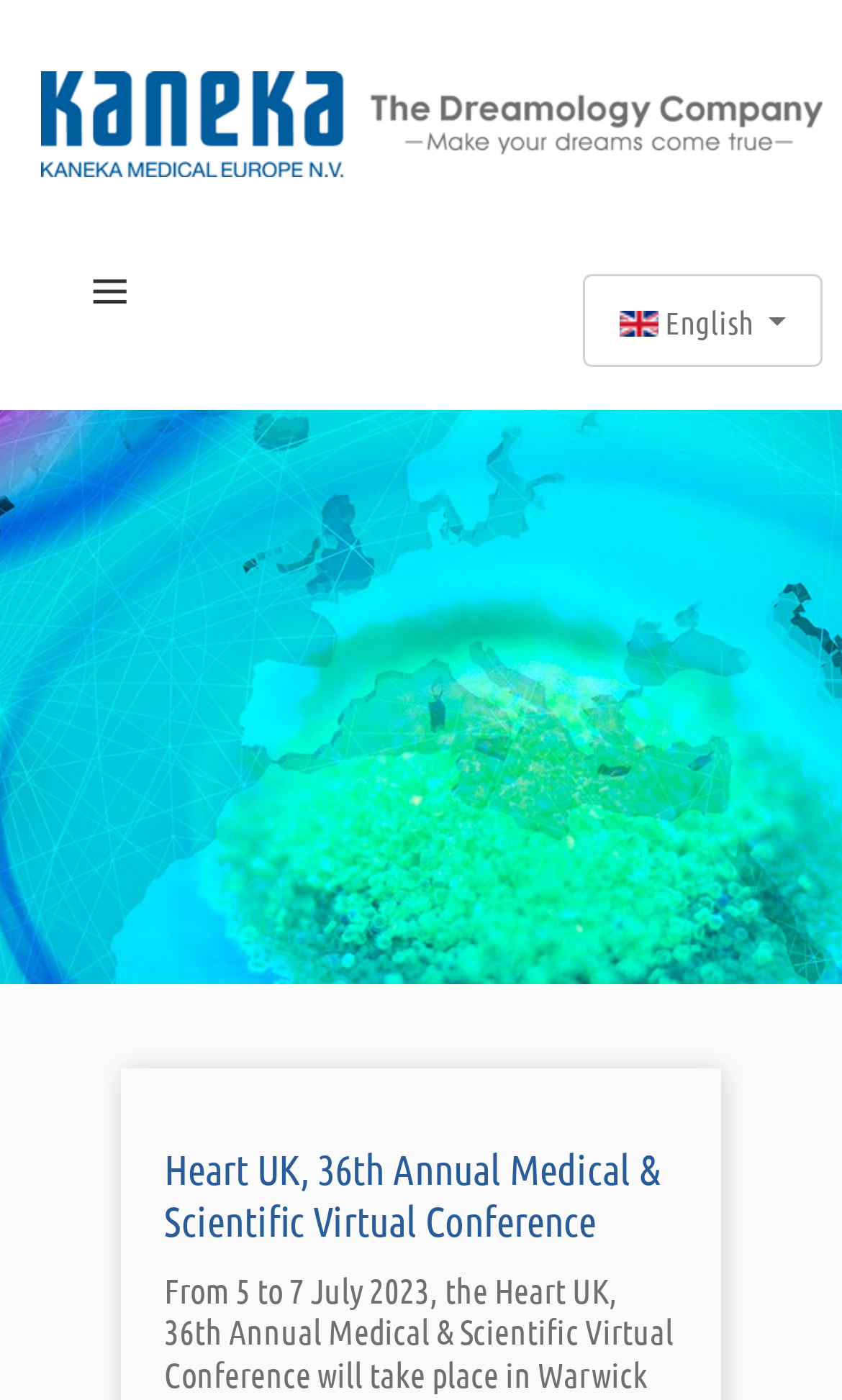Answer succinctly with a single word or phrase:
How many slides are there in the slider?

At least 1